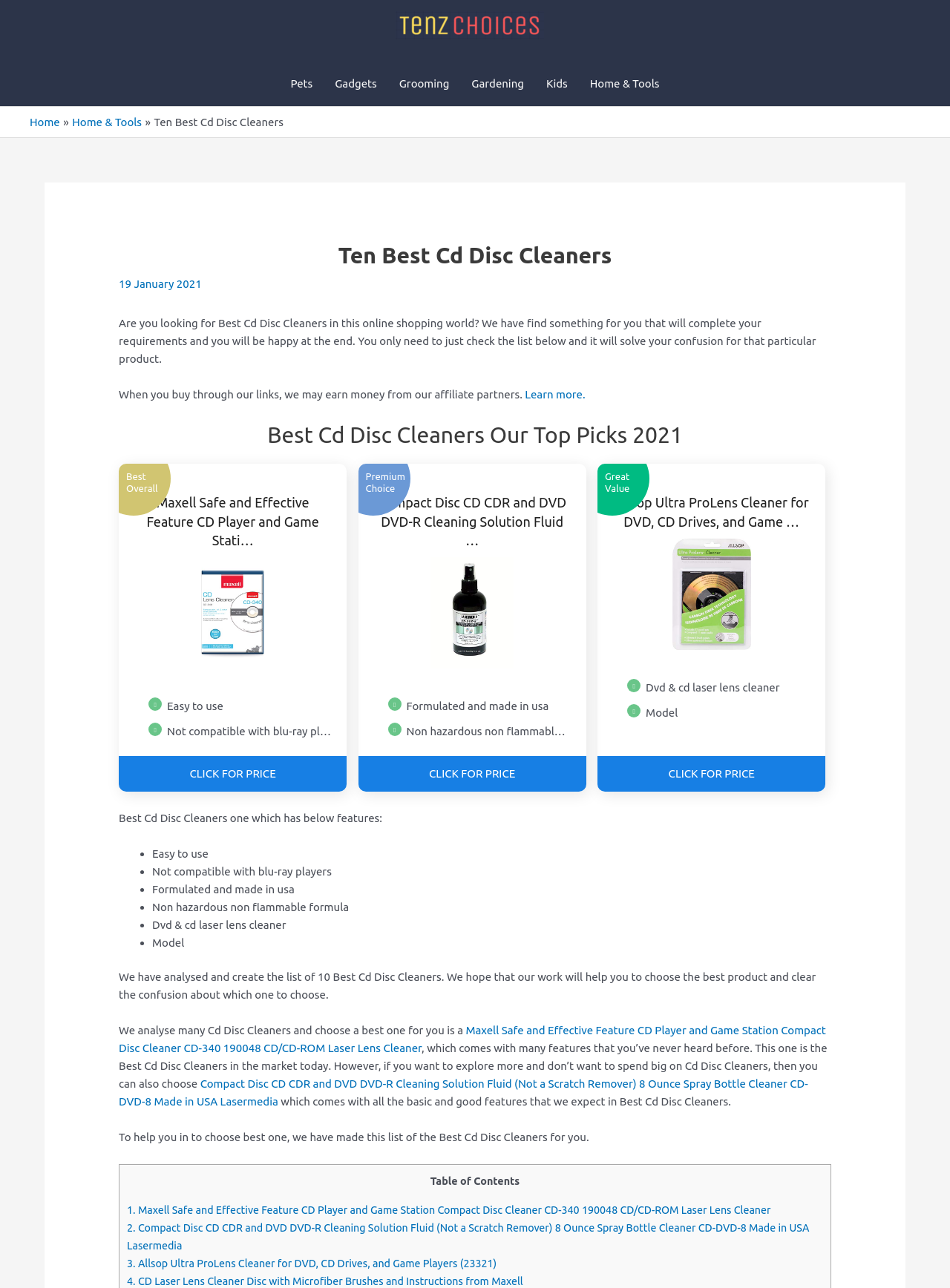How many links are there in the navigation section?
Using the image as a reference, answer with just one word or a short phrase.

6